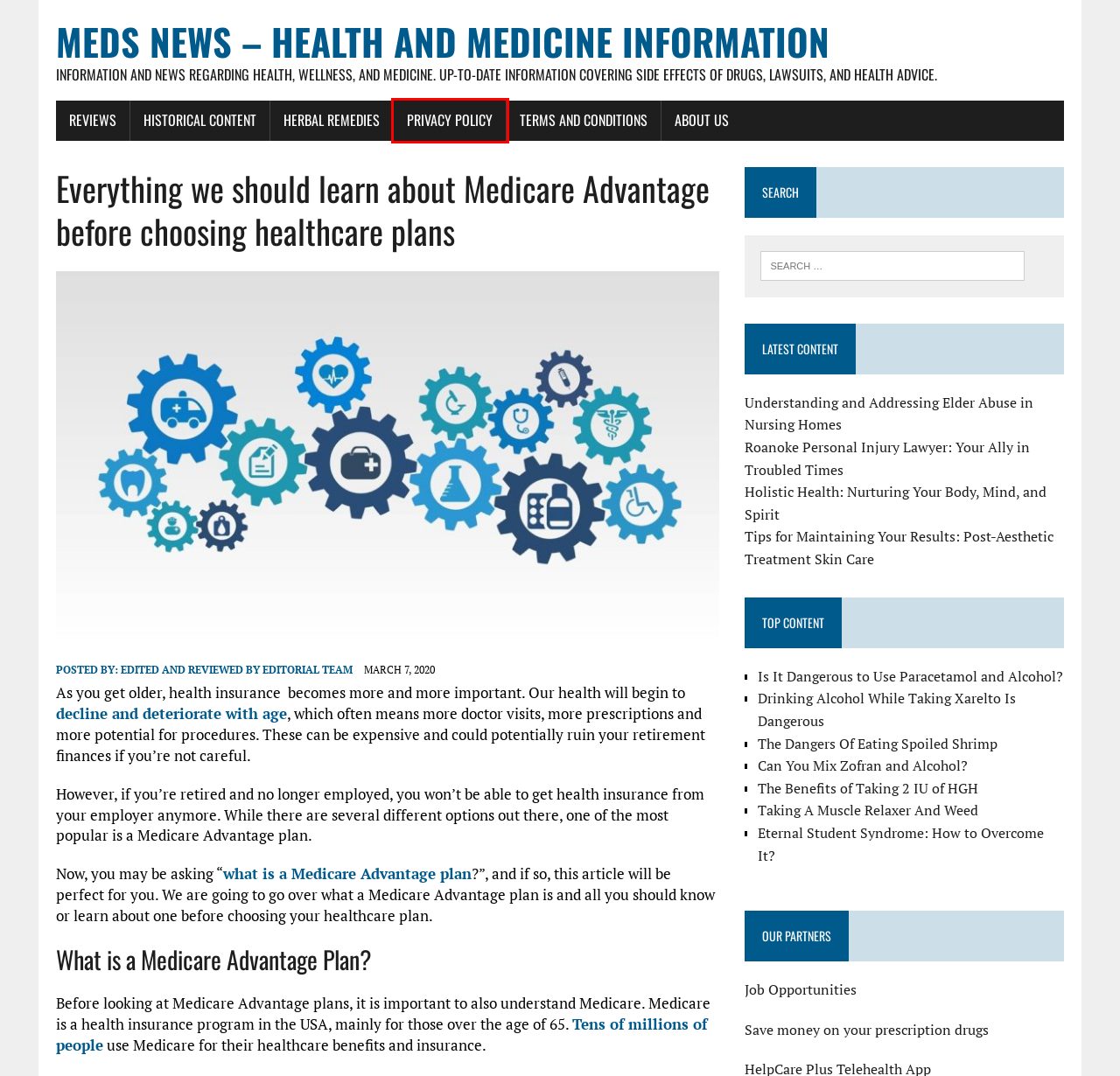You have received a screenshot of a webpage with a red bounding box indicating a UI element. Please determine the most fitting webpage description that matches the new webpage after clicking on the indicated element. The choices are:
A. Privacy Policy
B. Historical Content
C. Holistic Health: Nurturing Your Body, Mind, and Spirit
D. Herbal Remedies
E. Understanding and Addressing Elder Abuse in Nursing Homes
F. About Us
G. Meds News
H. Terms and Conditions

A